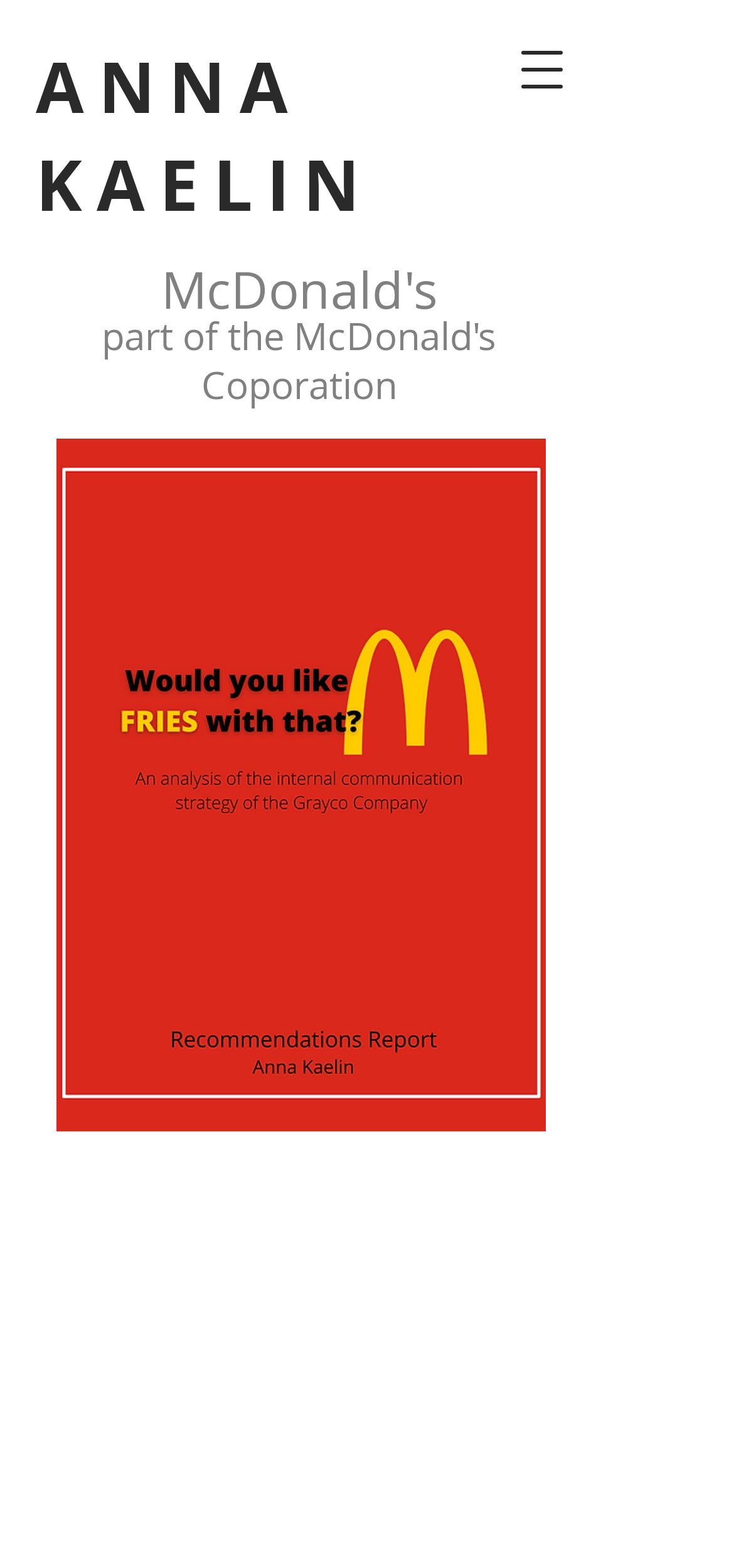Please find and give the text of the main heading on the webpage.

McDonald's
part of the McDonald's Coporation